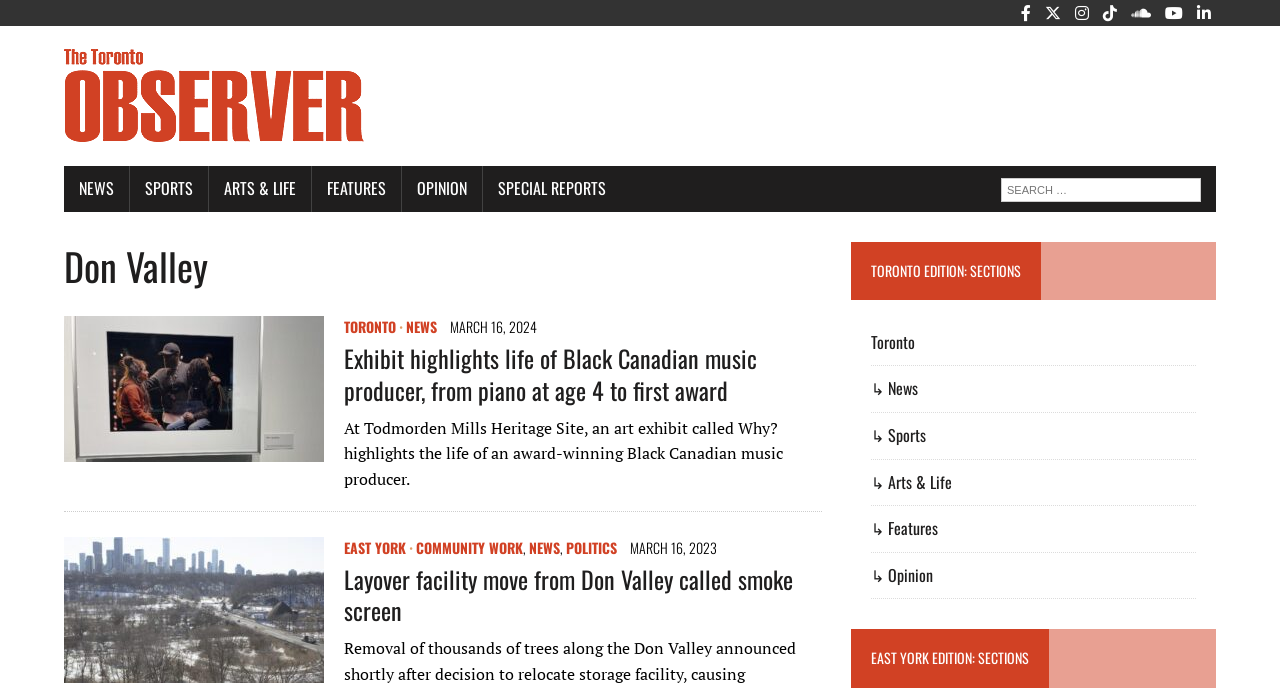How many social media links are present at the top of the webpage?
Please provide a single word or phrase answer based on the image.

7